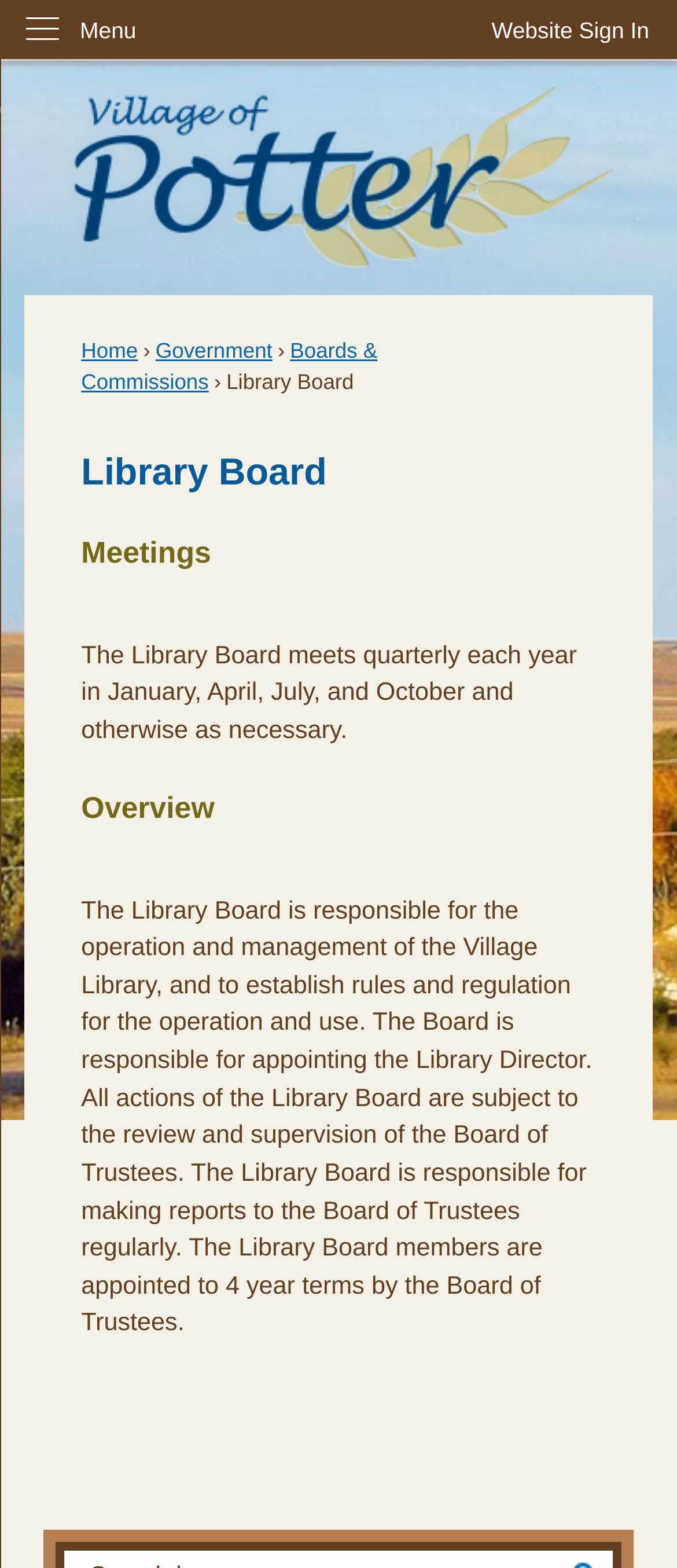Determine the bounding box coordinates of the UI element described by: "alt="Click to Home"".

[0.037, 0.055, 0.963, 0.172]